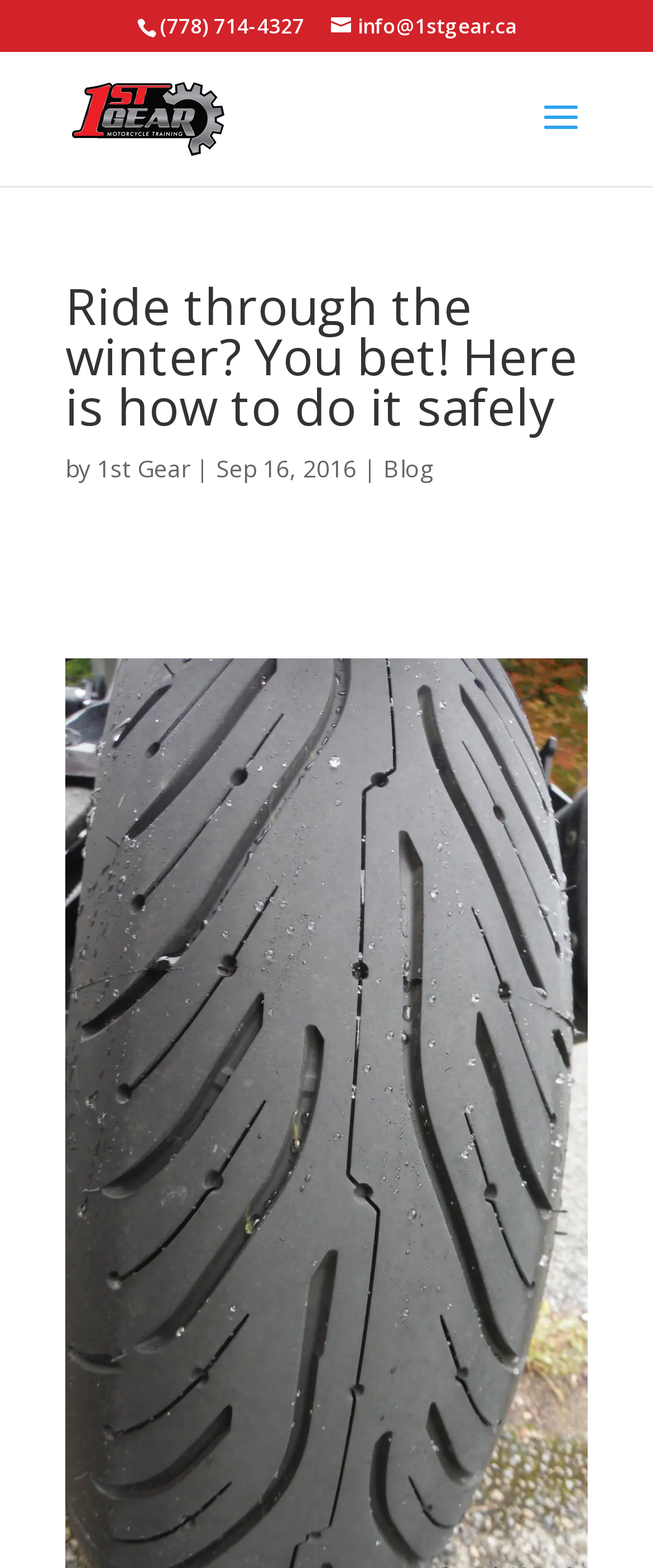What is the email address?
Give a thorough and detailed response to the question.

I found the email address by looking at the link element with the bounding box coordinates [0.506, 0.007, 0.791, 0.026], which contains the email address 'info@1stgear.ca'.